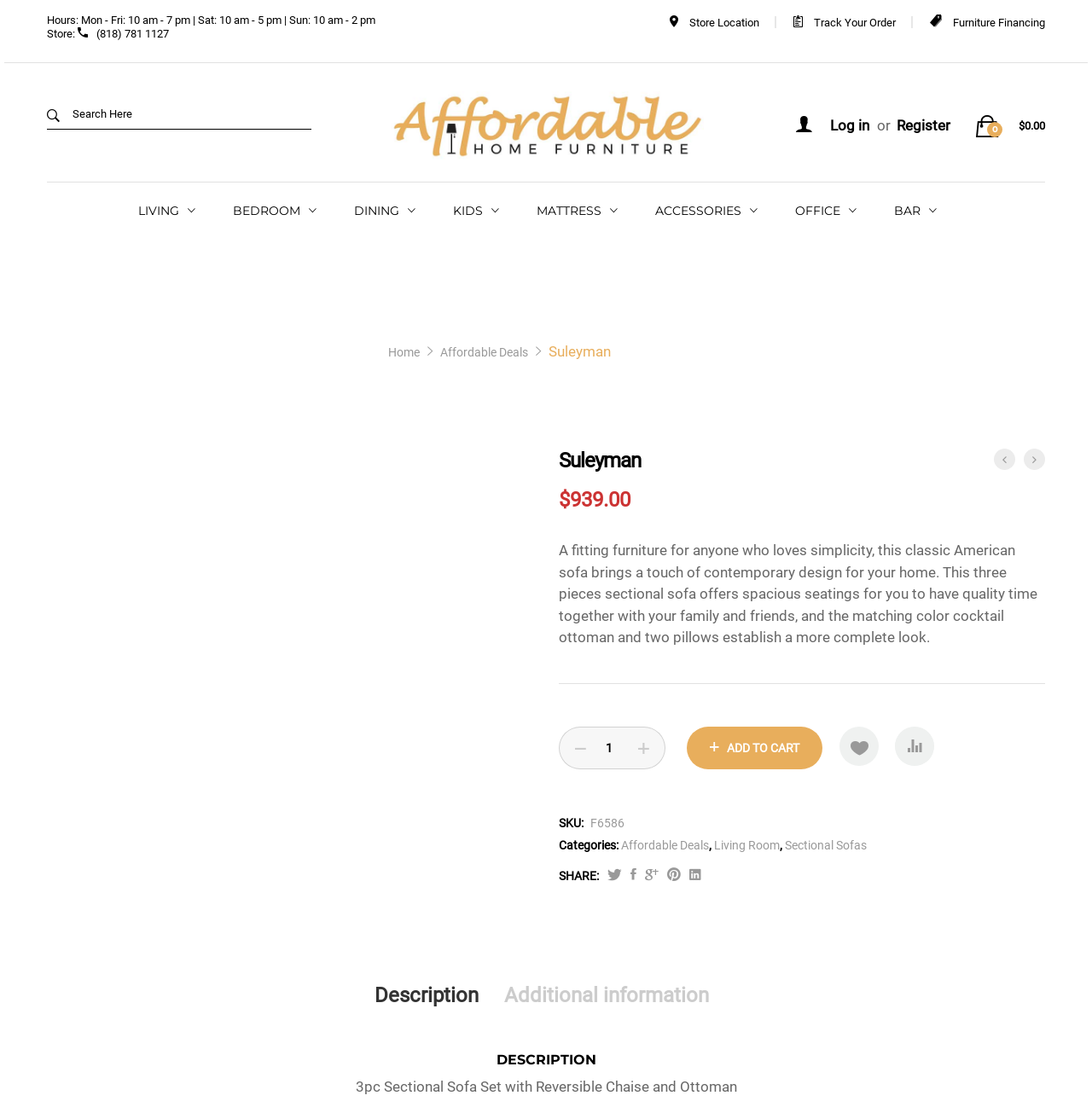Identify the bounding box coordinates of the clickable section necessary to follow the following instruction: "View affordable deals". The coordinates should be presented as four float numbers from 0 to 1, i.e., [left, top, right, bottom].

[0.403, 0.31, 0.484, 0.323]